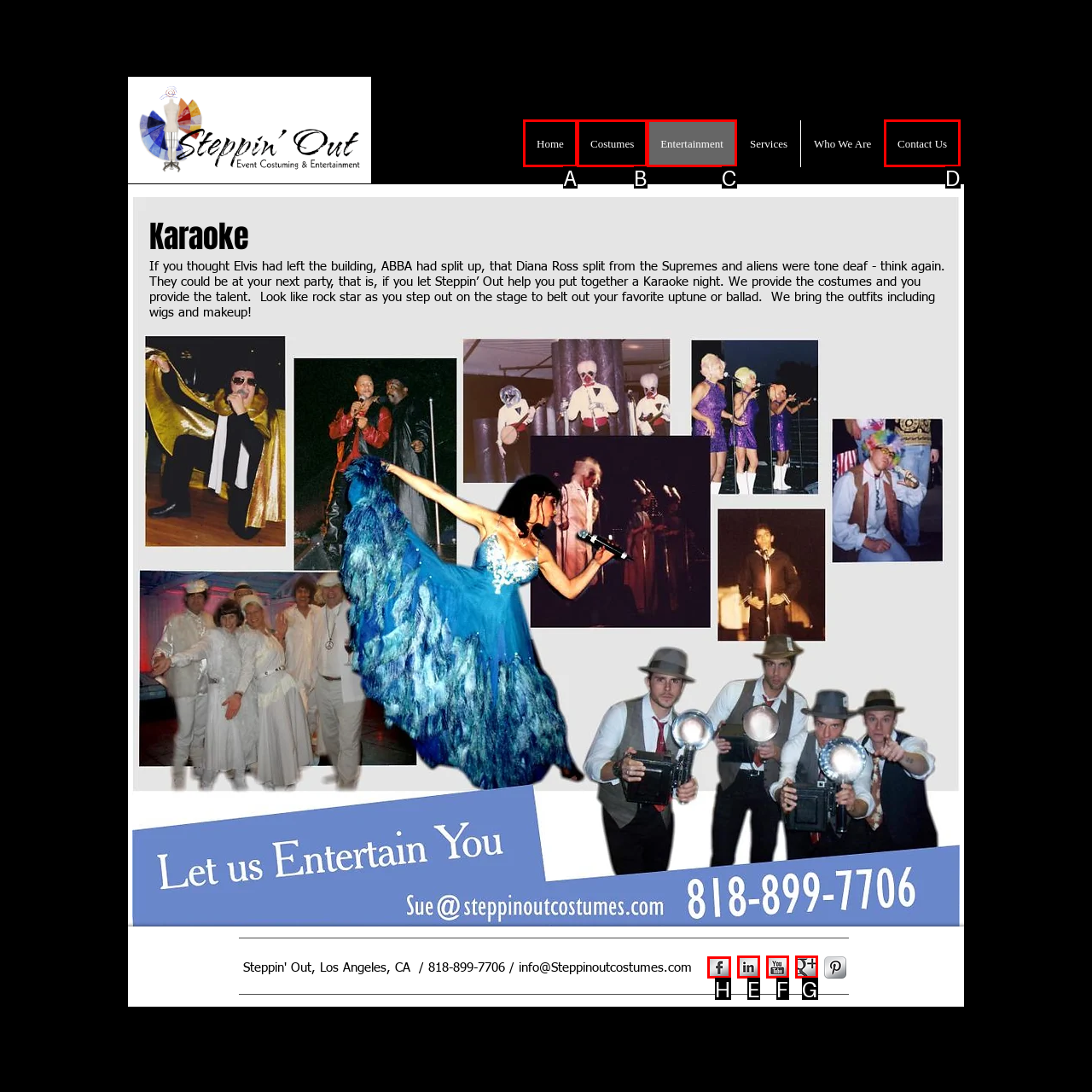Choose the UI element you need to click to carry out the task: Visit Steppinoutcostumes' Facebook page.
Respond with the corresponding option's letter.

H